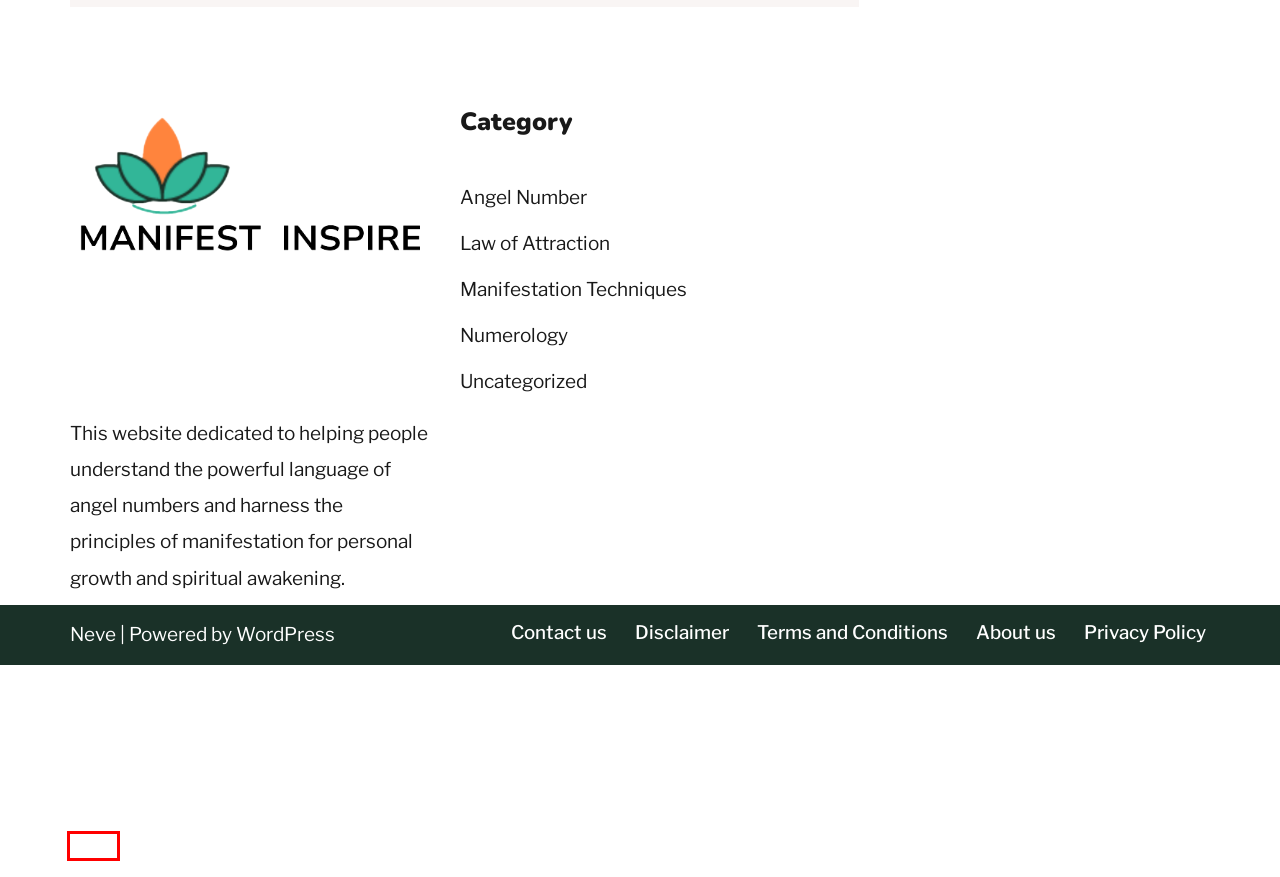You have a screenshot of a webpage with a red bounding box around an element. Select the webpage description that best matches the new webpage after clicking the element within the red bounding box. Here are the descriptions:
A. Neve - Fast & Lightweight WordPress Theme Ideal for Any Website
B. Terms and Conditions - Manifest Inspire
C. Hop Error
D. Contact us - Manifest Inspire
E. Blog Tool, Publishing Platform, and CMS – WordPress.org
F. Privacy Policy - Manifest Inspire
G. Disclaimer - Manifest Inspire
H. How Do I Find My Numerology Number?

A